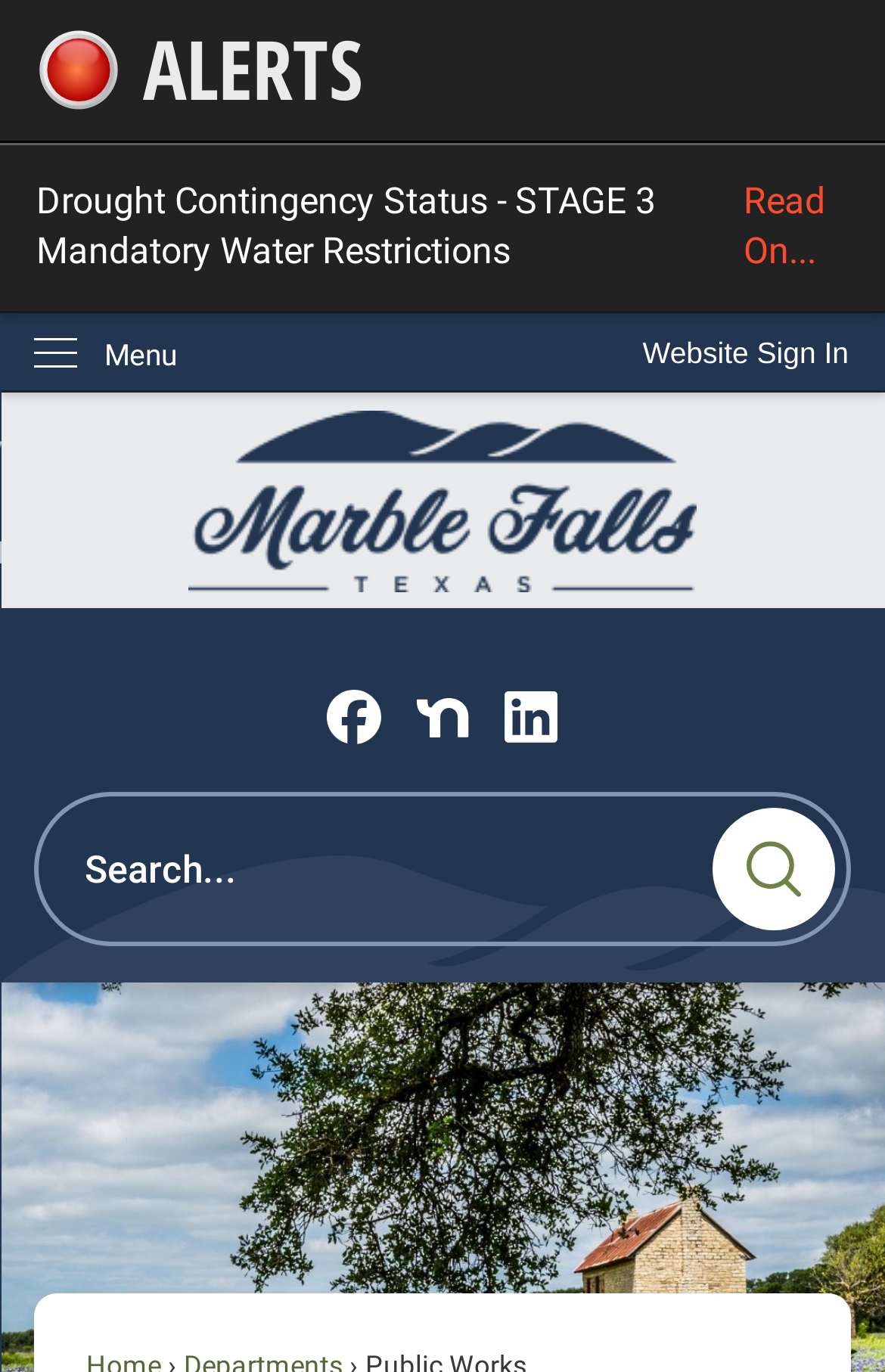Determine the bounding box coordinates of the region to click in order to accomplish the following instruction: "Go to Marble Falls TX homepage". Provide the coordinates as four float numbers between 0 and 1, specifically [left, top, right, bottom].

[0.179, 0.299, 0.821, 0.431]